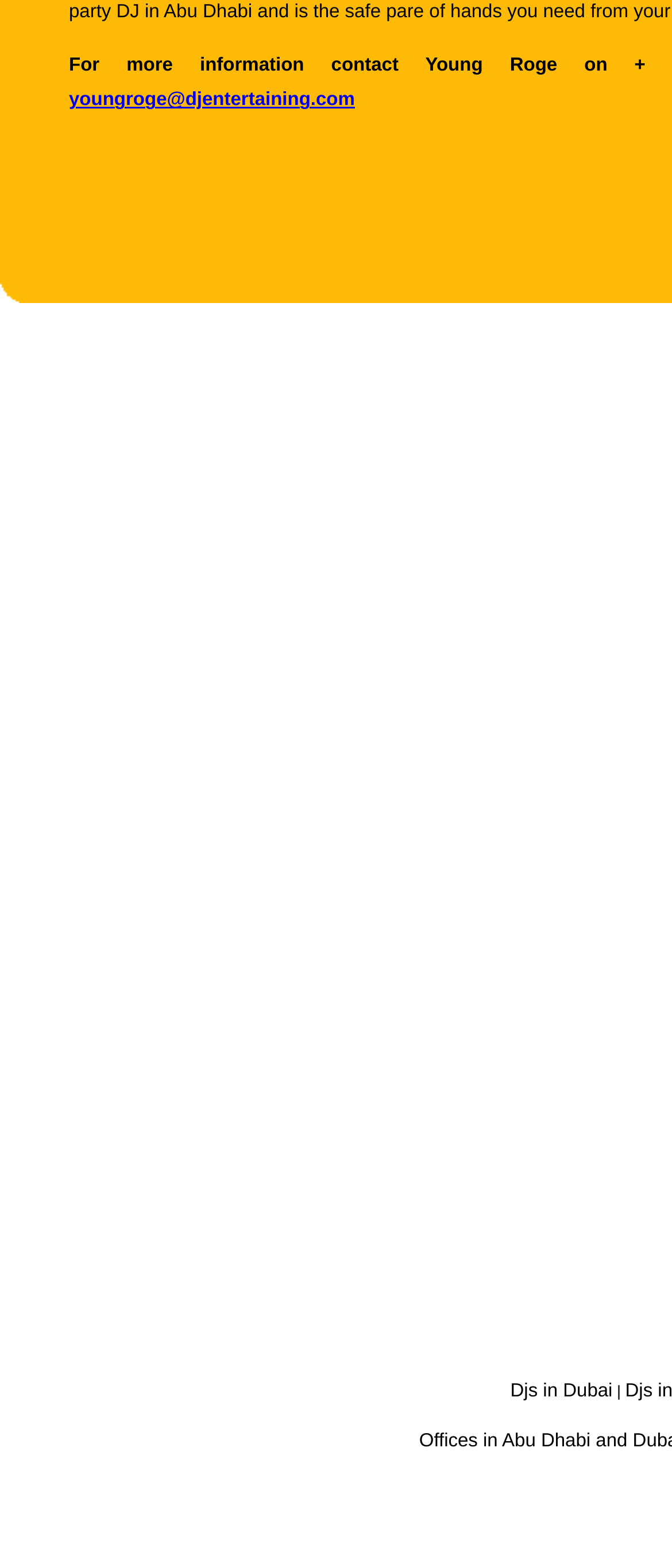Provide the bounding box coordinates of the UI element this sentence describes: "youngroge@djentertaining.com".

[0.103, 0.058, 0.528, 0.071]